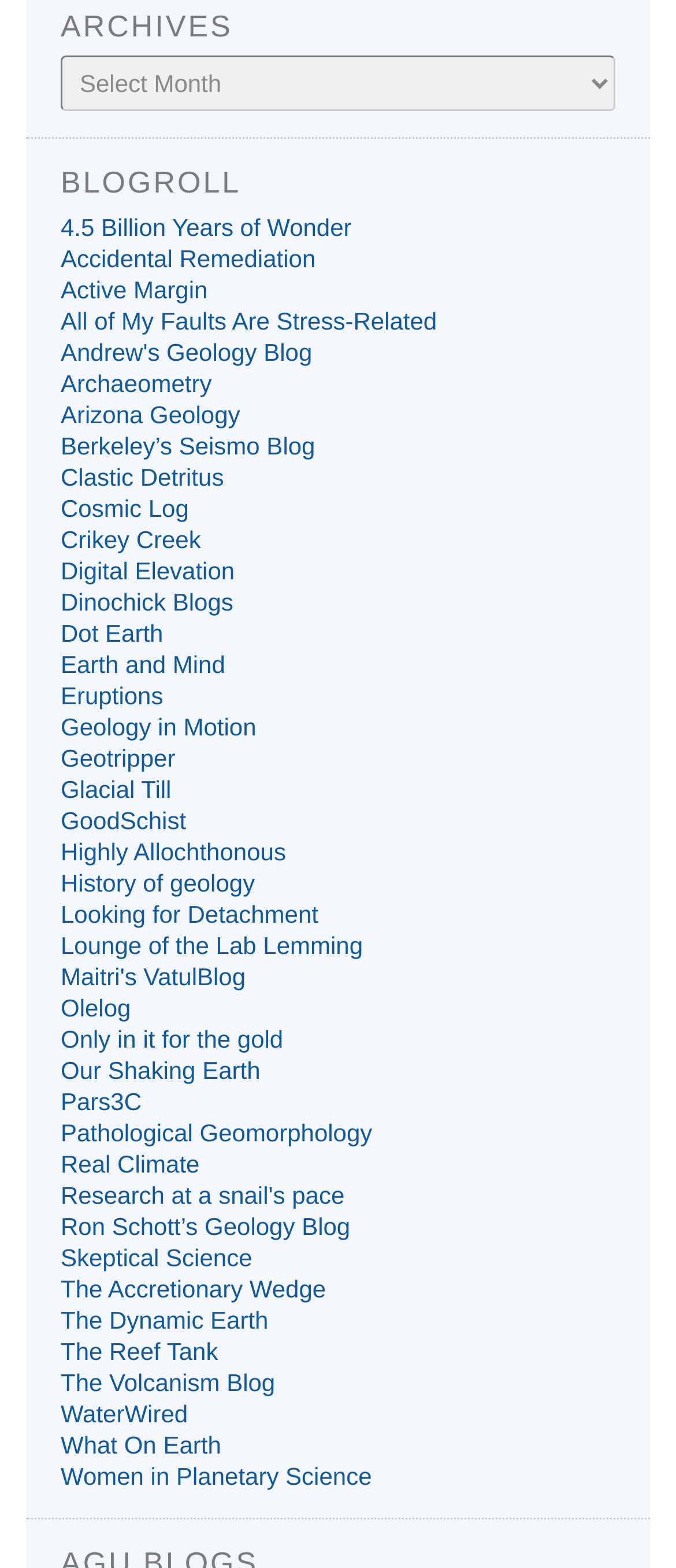Show the bounding box coordinates of the element that should be clicked to complete the task: "Visit 4.5 Billion Years of Wonder blog".

[0.09, 0.136, 0.52, 0.154]